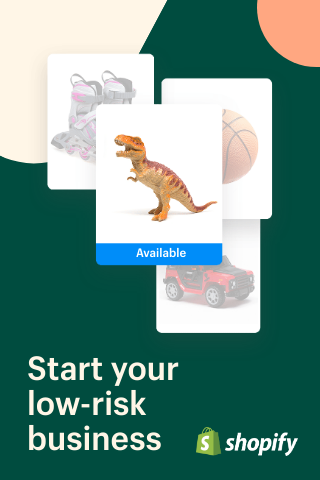Paint a vivid picture with your words by describing the image in detail.

The image showcases a vibrant advertisement for Shopify, promoting the idea of starting a low-risk business. Central to the design is an eye-catching dinosaur toy, labeled "Available," which sits prominently among other playful images, including children's shoes and a basketball. The background features a dynamic color scheme with earthy tones complemented by soft geometric shapes, enhancing the visual appeal. The text at the bottom reads "Start your low-risk business," emphasizing Shopify's support for entrepreneurs looking to launch their ventures with minimal financial risk. The iconic Shopify shopping bag logo underscores the brand identity, making it clear that this is a call to action for aspiring business owners.